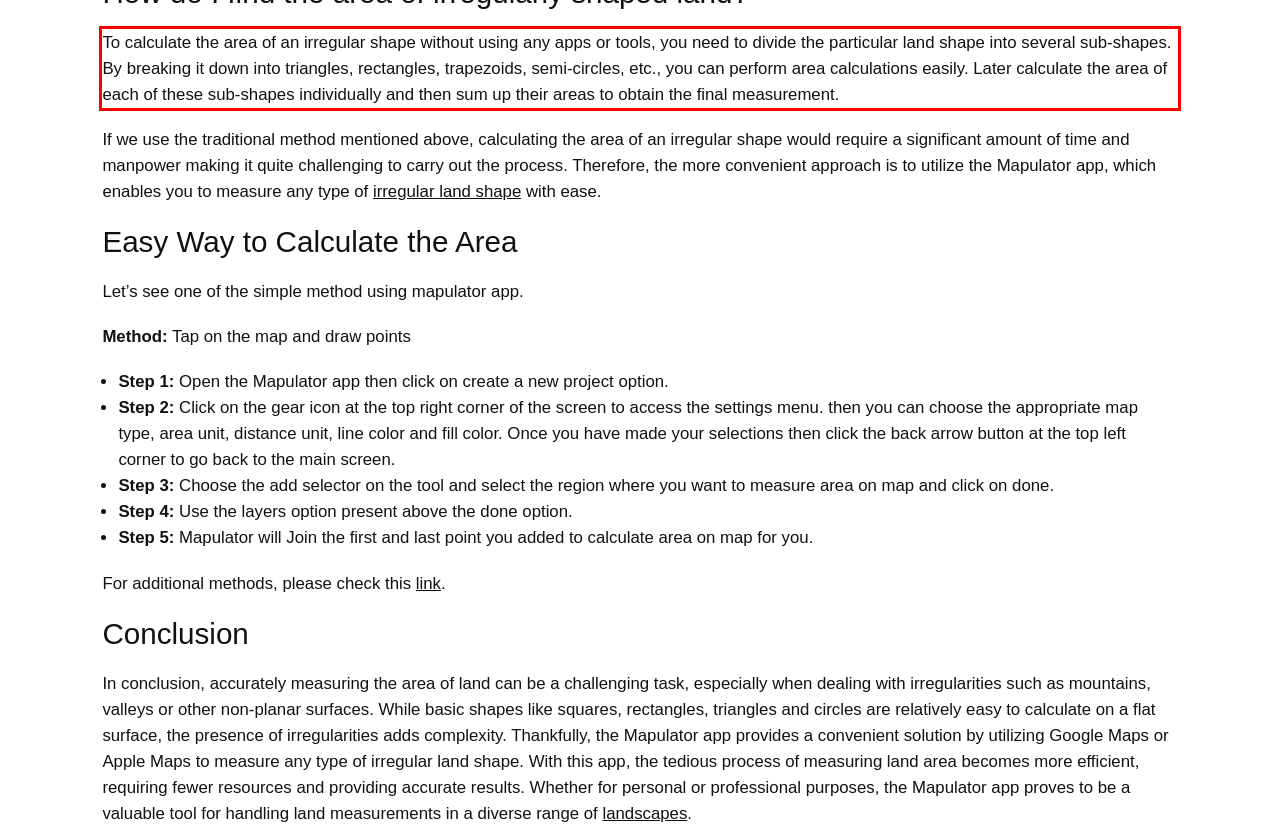Please perform OCR on the UI element surrounded by the red bounding box in the given webpage screenshot and extract its text content.

To calculate the area of an irregular shape without using any apps or tools, you need to divide the particular land shape into several sub-shapes. By breaking it down into triangles, rectangles, trapezoids, semi-circles, etc., you can perform area calculations easily. Later calculate the area of each of these sub-shapes individually and then sum up their areas to obtain the final measurement.